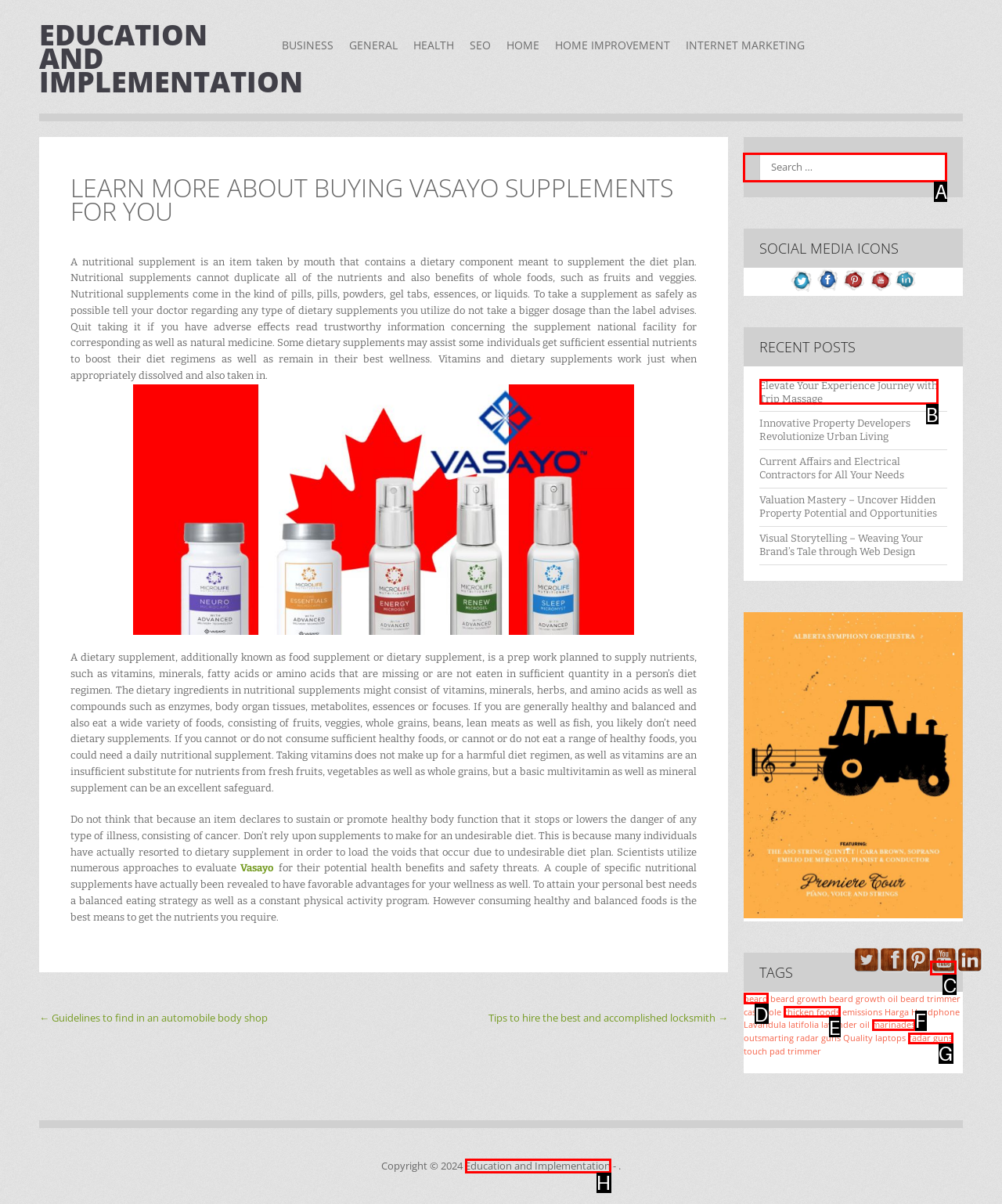Look at the highlighted elements in the screenshot and tell me which letter corresponds to the task: Search.

A